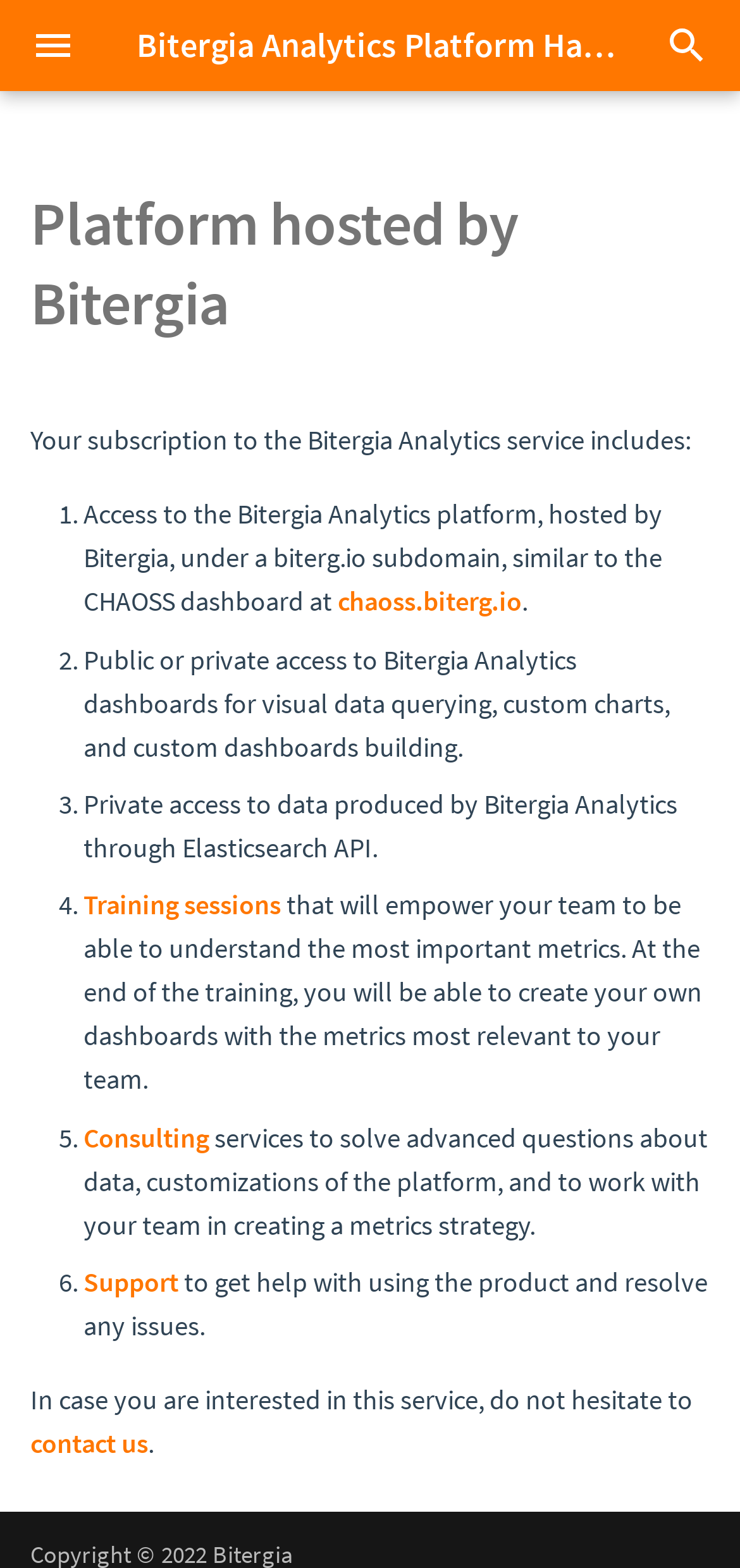Please answer the following question using a single word or phrase: 
What is included in the subscription to the Bitergia Analytics service?

Access to platform, dashboards, and support